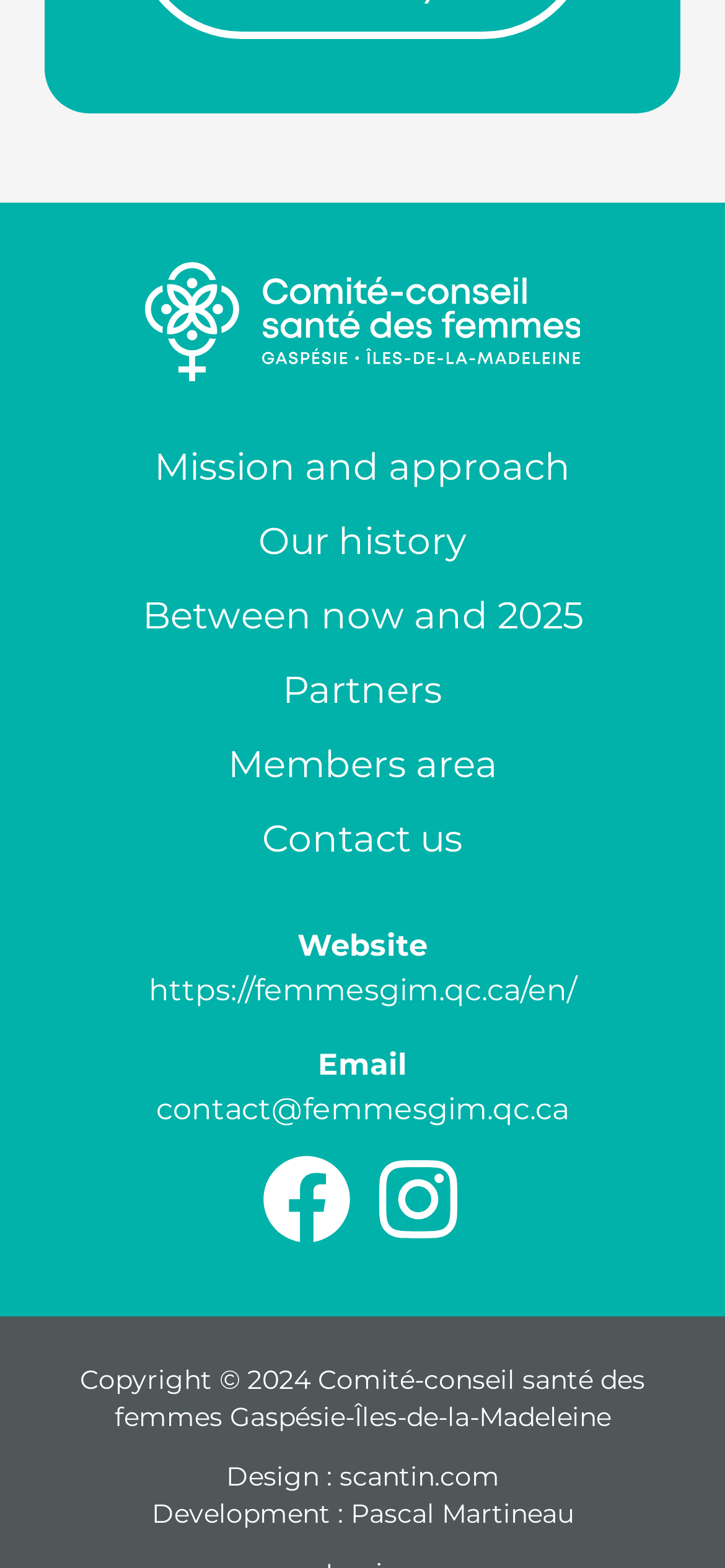Please identify the bounding box coordinates of the element I need to click to follow this instruction: "Go to Members area".

[0.314, 0.47, 0.686, 0.503]